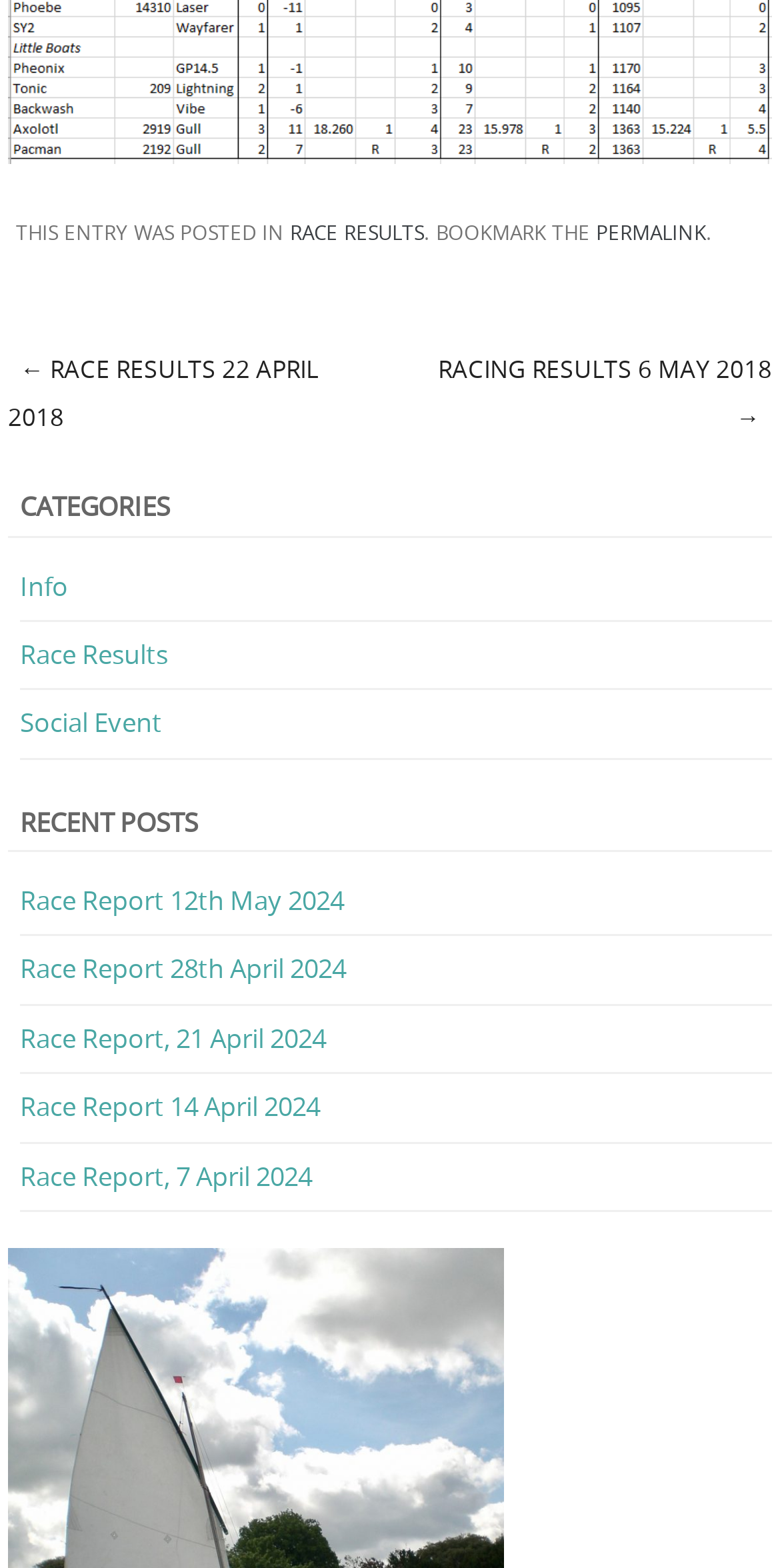Please indicate the bounding box coordinates for the clickable area to complete the following task: "view race results". The coordinates should be specified as four float numbers between 0 and 1, i.e., [left, top, right, bottom].

[0.372, 0.14, 0.544, 0.156]